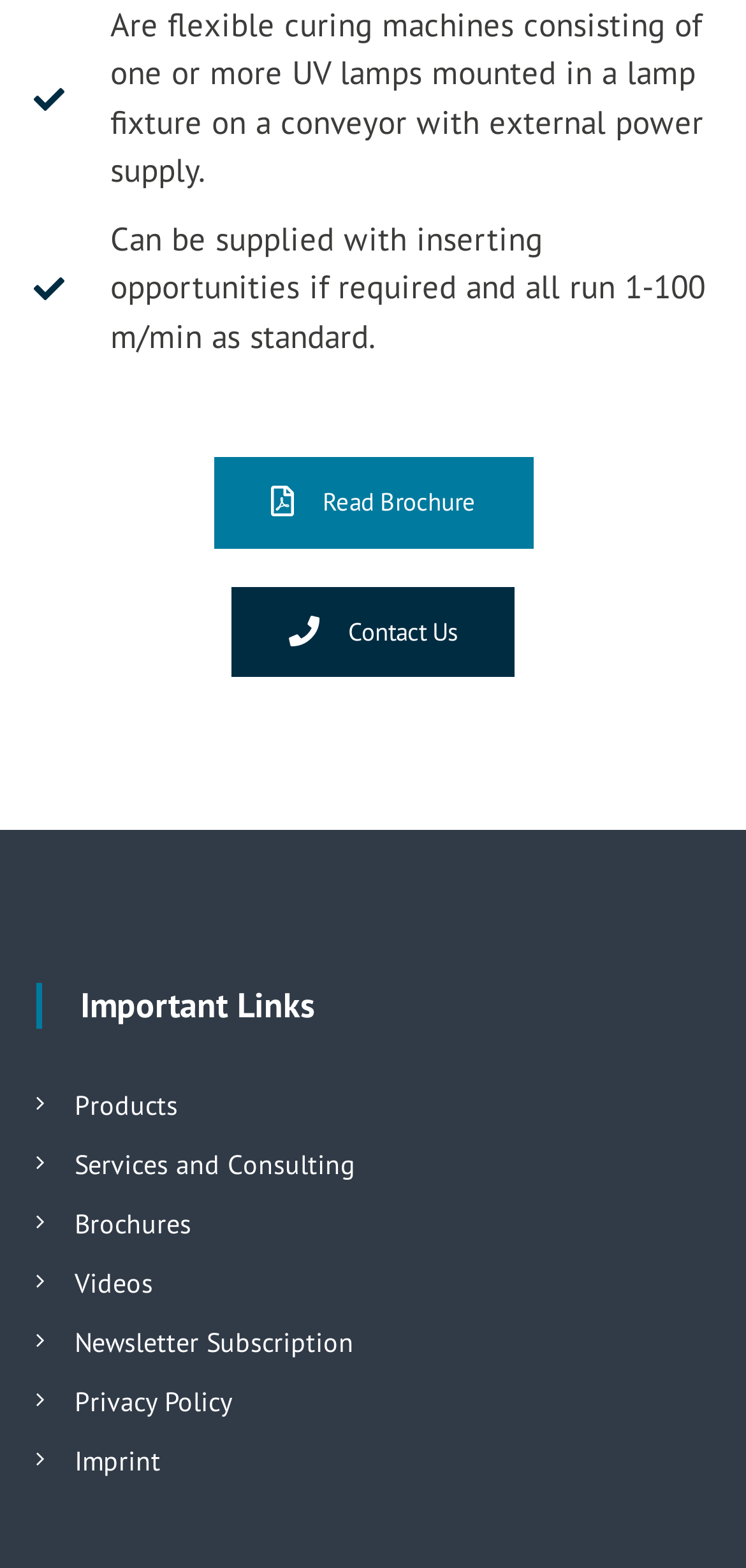Respond to the question with just a single word or phrase: 
What is the speed range of the machines?

1-100 m/min